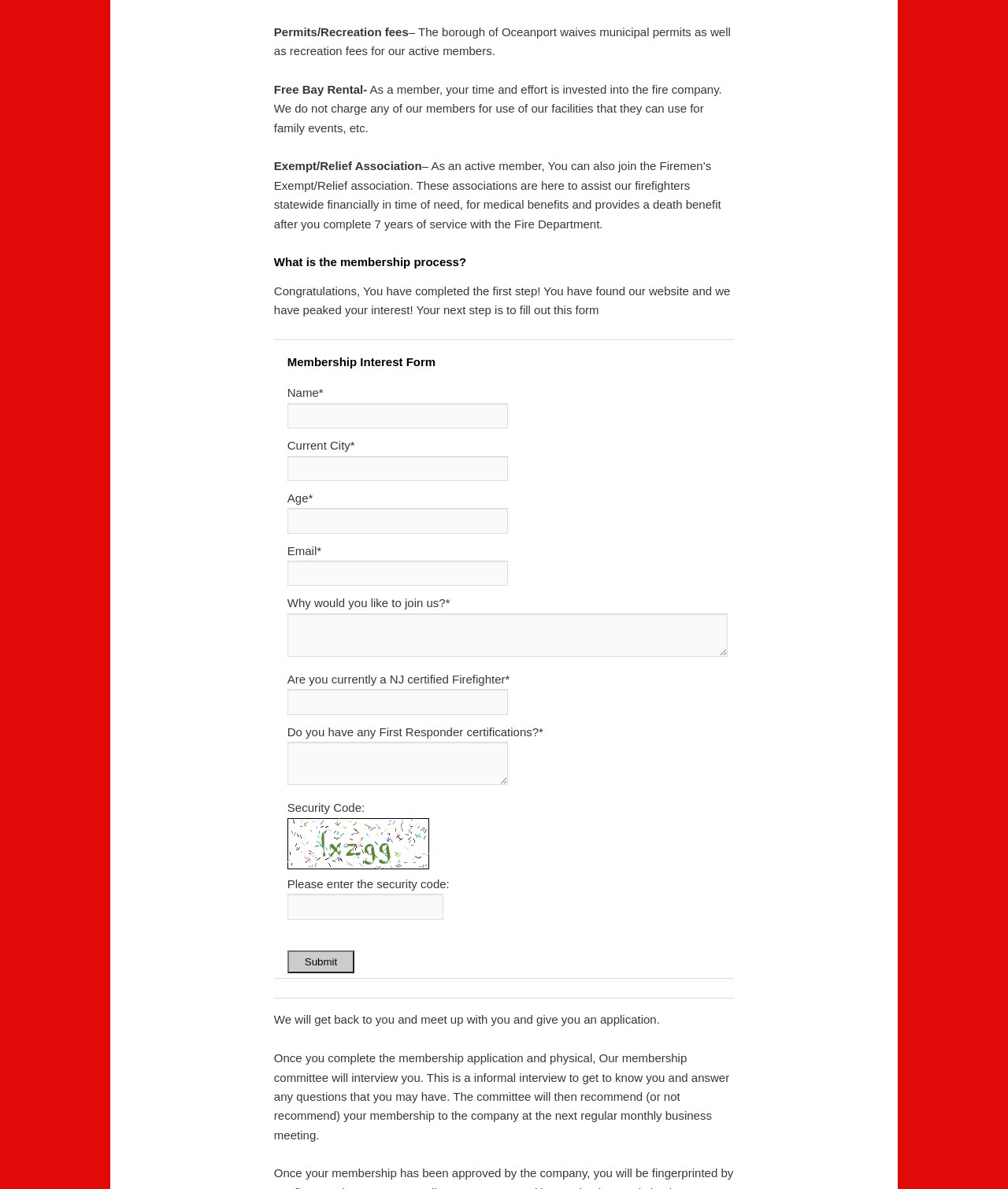What is the purpose of the Firemen's Exempt/Relief association?
Answer the question based on the image using a single word or a brief phrase.

Financial assistance, medical benefits, death benefit